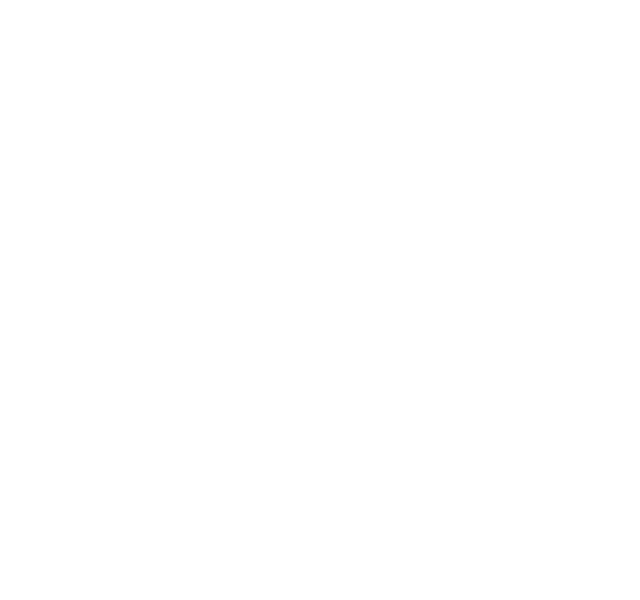Provide your answer in one word or a succinct phrase for the question: 
What is one of the famous landmarks mentioned in the caption?

Floating bridge